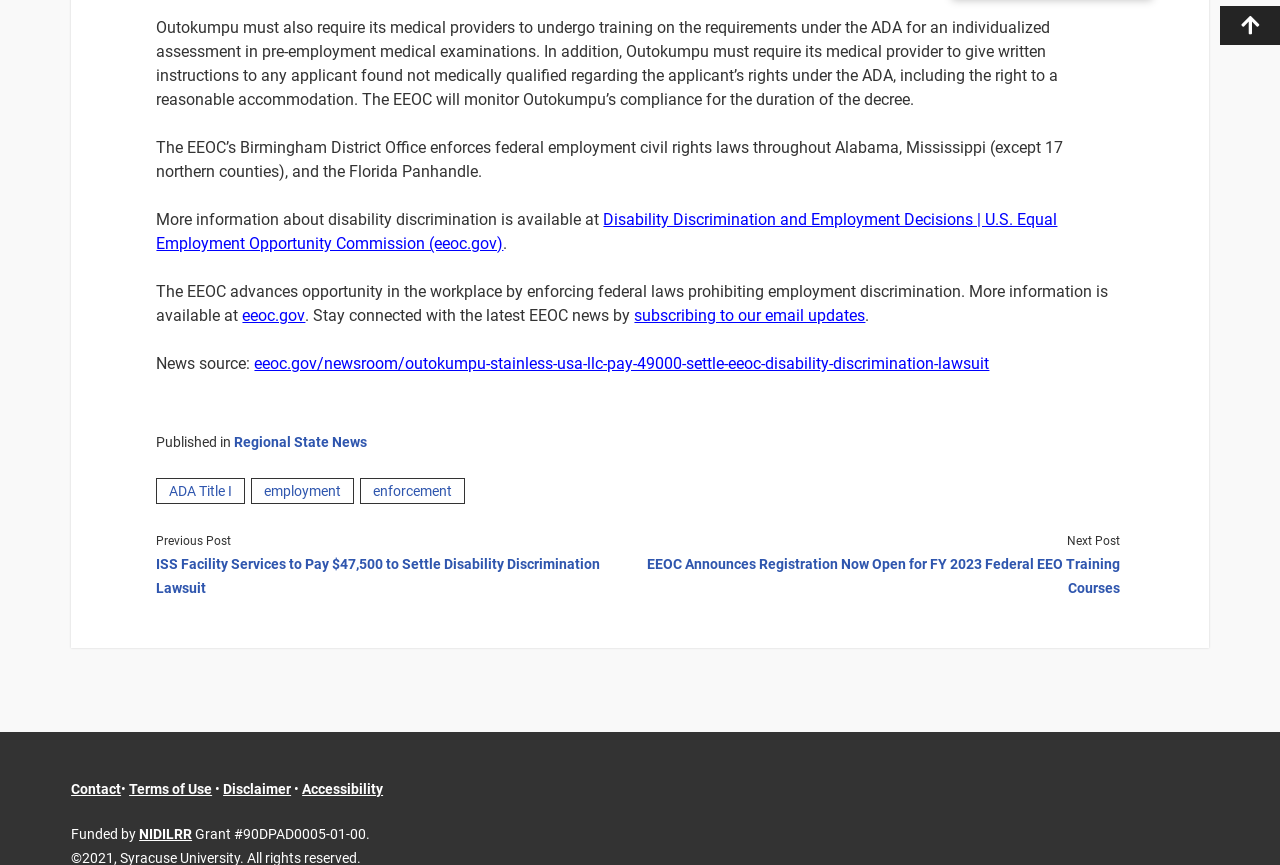Please answer the following question as detailed as possible based on the image: 
What is the name of the organization that advances opportunity in the workplace?

The name of the organization can be found in the text 'The EEOC advances opportunity in the workplace by enforcing federal laws prohibiting employment discrimination.' This indicates that the organization is the EEOC, or Equal Employment Opportunity Commission.